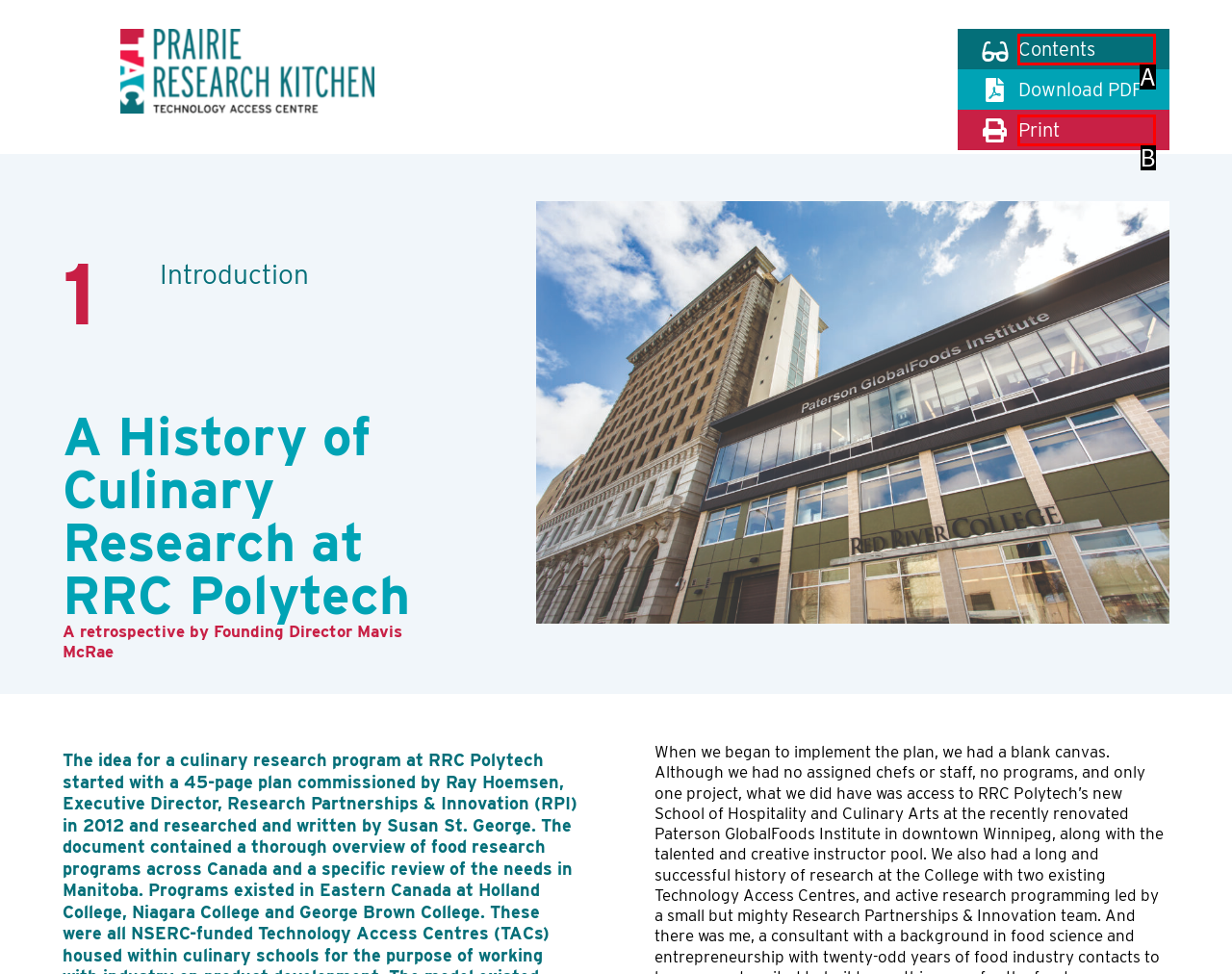Identify the option that corresponds to: Shopify support
Respond with the corresponding letter from the choices provided.

None